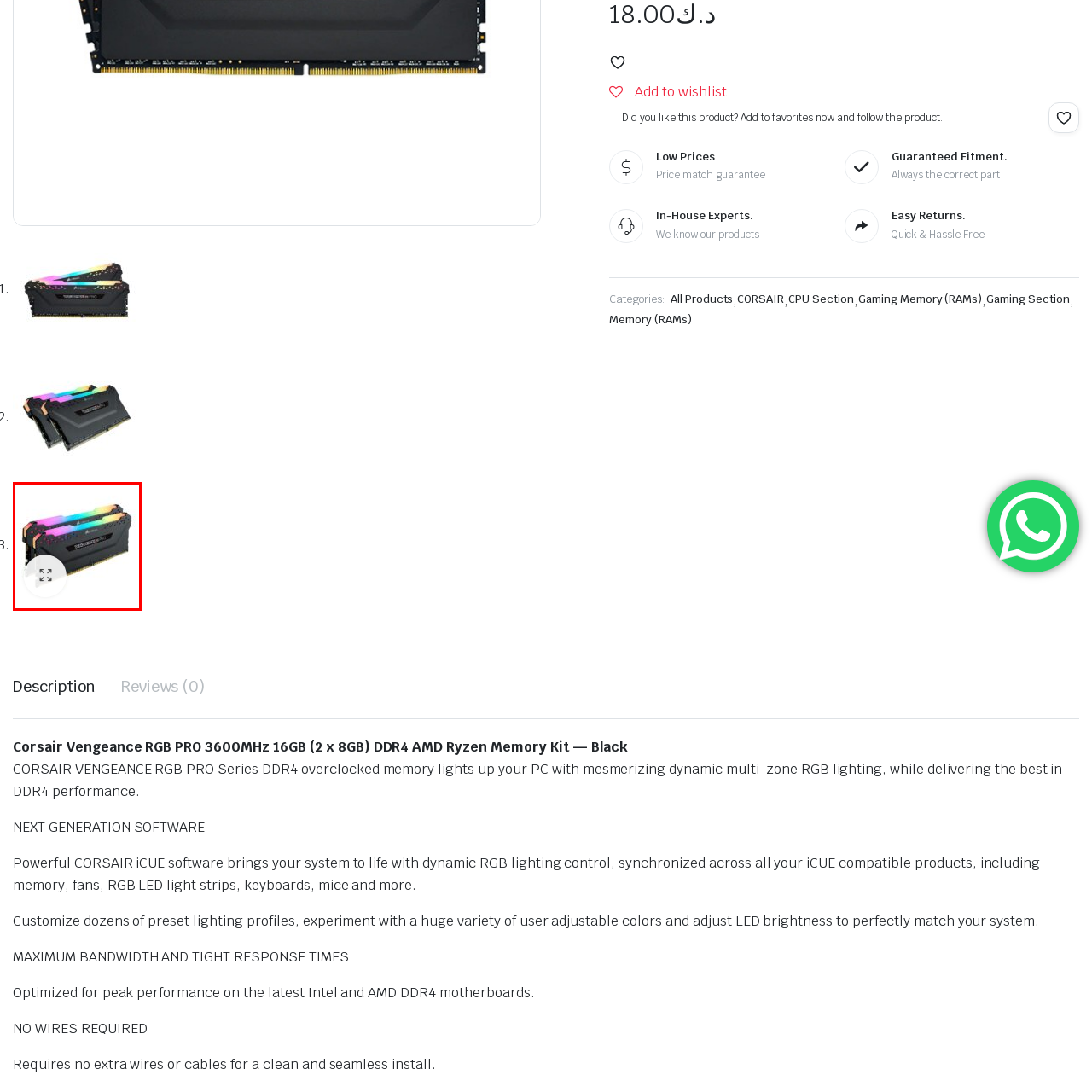Articulate a detailed description of the image enclosed by the red outline.

This image showcases the Corsair Vengeance RGB PRO 3600MHz 16GB (2 x 8GB) DDR4 memory kit, featuring a sleek black design accented with vibrant RGB lighting. The dynamic multi-zone RGB illumination not only enhances the aesthetic appeal of your PC build but also delivers high performance with its overclocked capabilities. This dual-channel kit is optimized for both Intel and AMD DDR4 motherboards, ensuring maximum bandwidth and tight response times for an elevated gaming experience. The memory sticks are presented in a stylish layout, emphasizing their sophisticated engineering and cutting-edge technology.